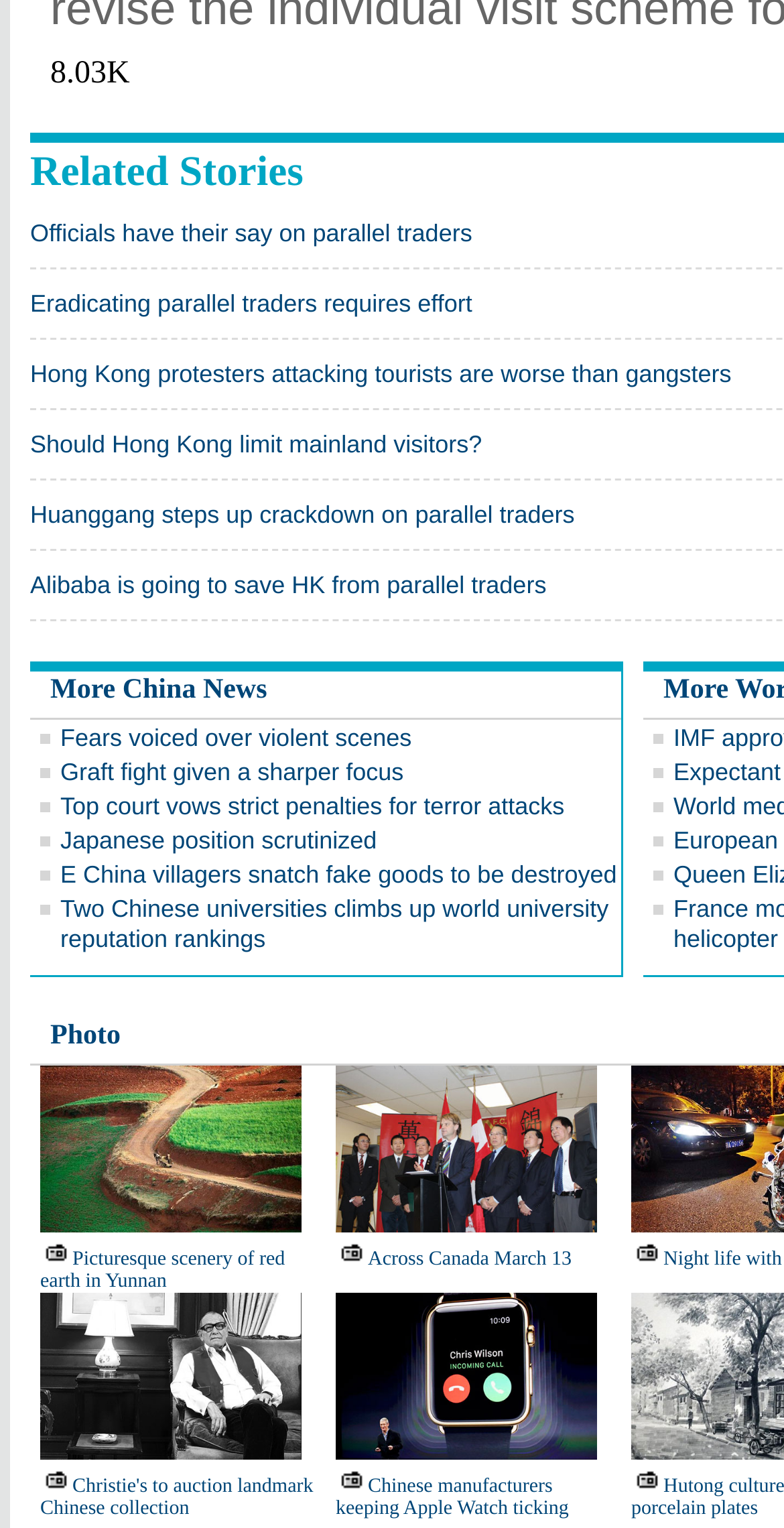Provide your answer in one word or a succinct phrase for the question: 
What is the topic of the last link?

Chinese manufacturers